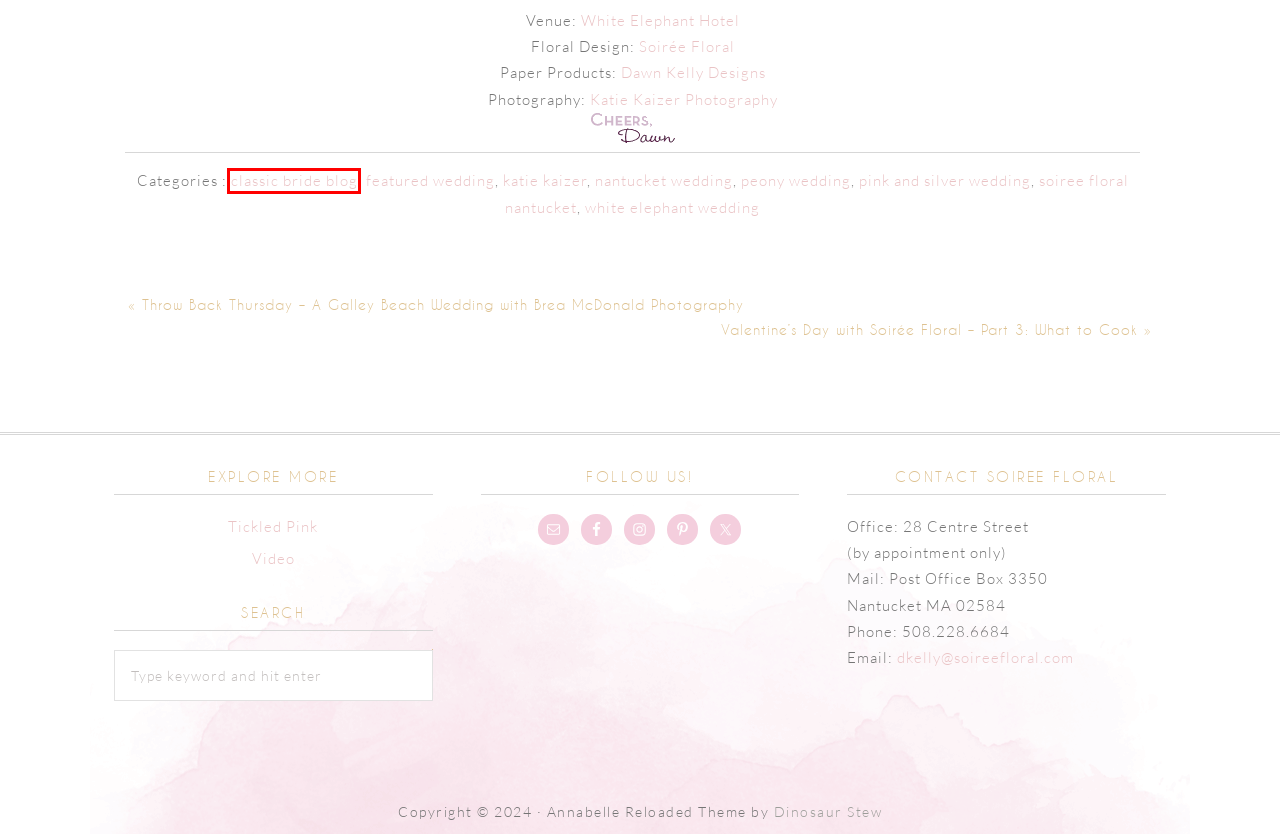You are provided with a screenshot of a webpage containing a red rectangle bounding box. Identify the webpage description that best matches the new webpage after the element in the bounding box is clicked. Here are the potential descriptions:
A. Website Design For Creative Business Owners - Dinosaur Stew
B. white elephant wedding Archives - Soiree Floral
C. katie kaizer Archives - Soiree Floral
D. peony wedding Archives - Soiree Floral
E. soiree floral nantucket Archives - Soiree Floral
F. Behind the Scenes Video - Soirée Floral - Nantucket Weddings
G. Tickled Pink - Soiree Floral Featured Weddings
H. classic bride blog Archives - Soiree Floral

H